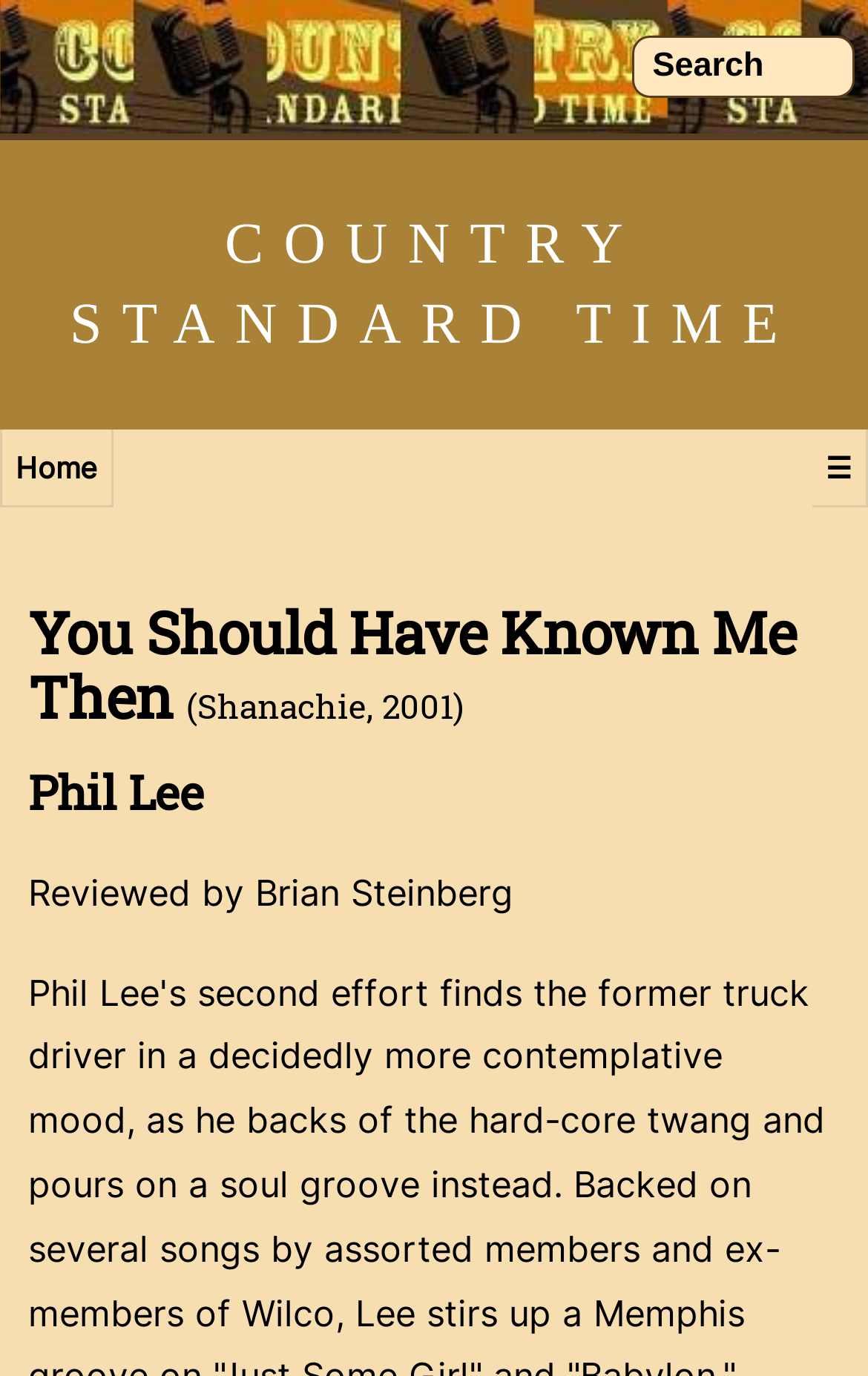Provide an in-depth description of the elements and layout of the webpage.

The webpage is about Phil Lee's album "You Should Have Known Me Then". At the top, there is a search box with a label "Search" on the right side, taking up about a quarter of the screen width. Below the search box, there are three links: "COUNTRY STANDARD TIME" on the left, "Home" on the far left, and "☰" on the far right. 

Below these links, there is a heading that spans almost the entire screen width, stating the album title "You Should Have Known Me Then (Shanachie, 2001)". Directly below this heading is another heading with the artist's name "Phil Lee". 

Further down, there is a paragraph of text, which is a review of the album written by Brian Steinberg.